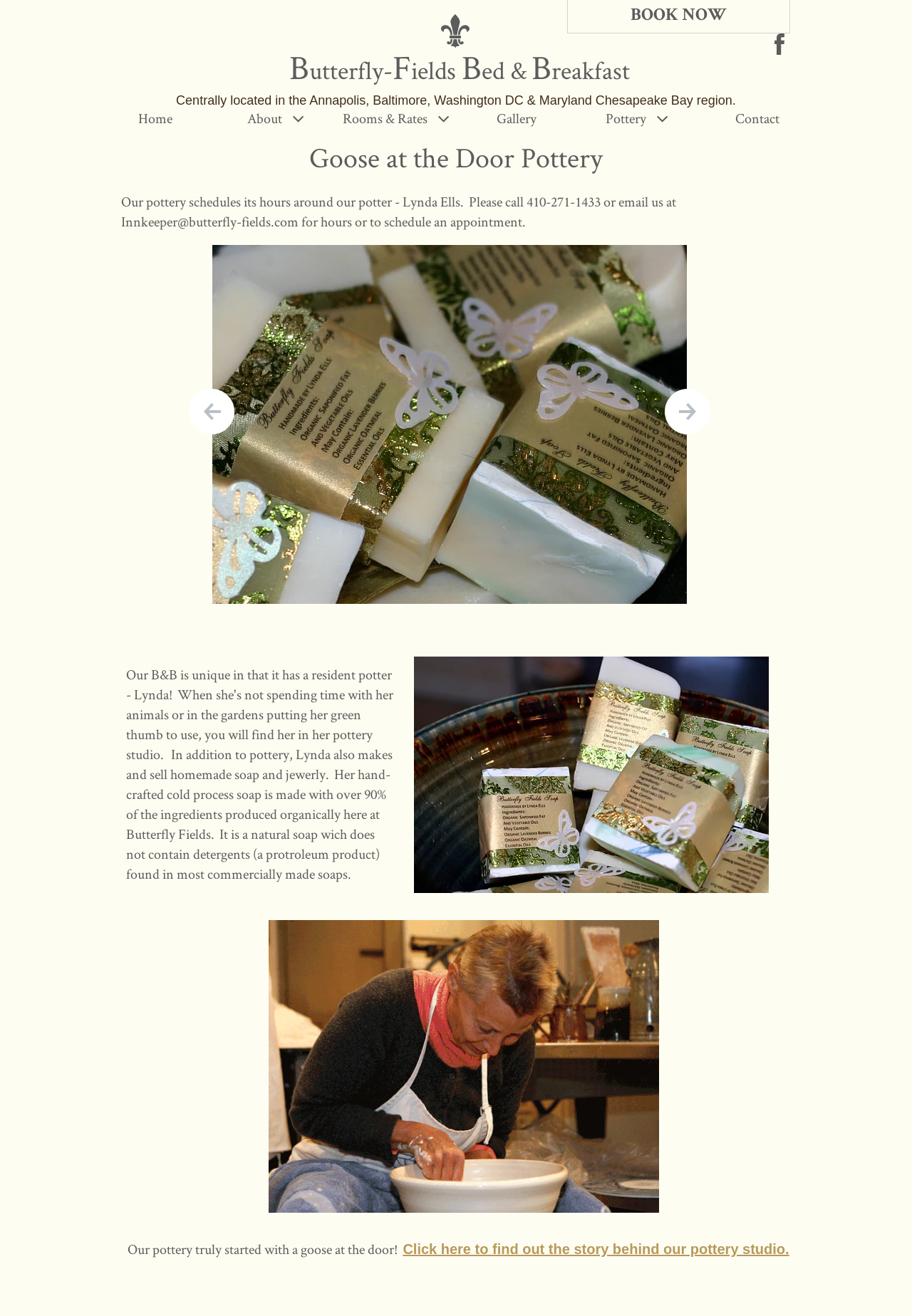Write a detailed summary of the webpage, including text, images, and layout.

The webpage is about the facilities of Butterfly Fields, a bed and breakfast or inn. At the top, there is a navigation menu with links to different pages, including "Home", "About", "Rooms & Rates", "Gallery", "Pottery", and "Contact". Below the navigation menu, there is a prominent "BOOK NOW" button.

On the left side of the page, there is a logo consisting of the words "Butterfly Fields" in separate parts, with the words "B", "utterfly-", "F", "ields" arranged vertically. Next to the logo, there is a heading that describes the location of Butterfly Fields, stating that it is centrally located in the Annapolis, Baltimore, Washington DC, and Maryland Chesapeake Bay region.

The main content of the page is about the pottery studio, Goose at the Door Pottery. There is a heading with the studio's name, followed by a paragraph that tells the story of how the pottery studio started with a goose at the door. Below the paragraph, there is a link to learn more about the story behind the pottery studio.

Additionally, there is a section that provides information about the pottery studio's hours, stating that the hours are scheduled around the potter, Lynda Ells, and providing a phone number and email address to contact for hours or to schedule an appointment.

There are also some images on the page, but their content is not described.